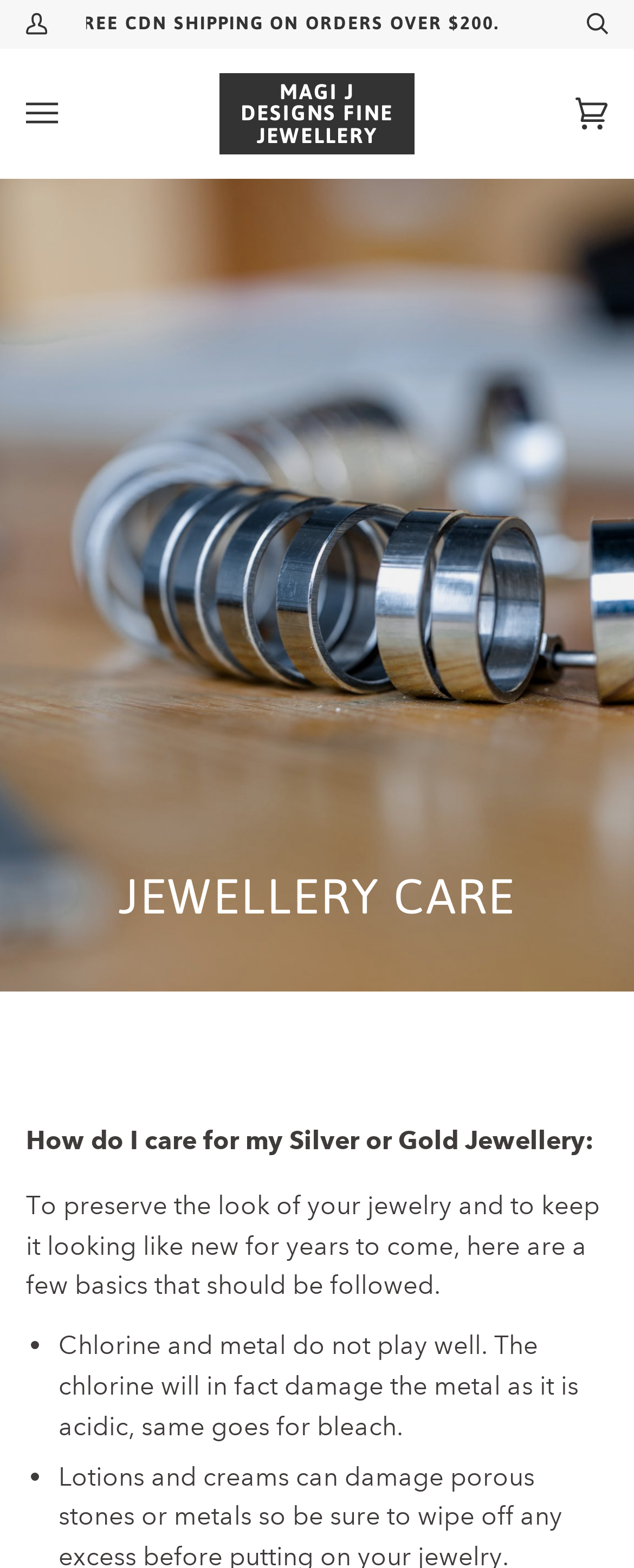What is the purpose of the button 'Open menu'?
Refer to the image and provide a one-word or short phrase answer.

To open a menu